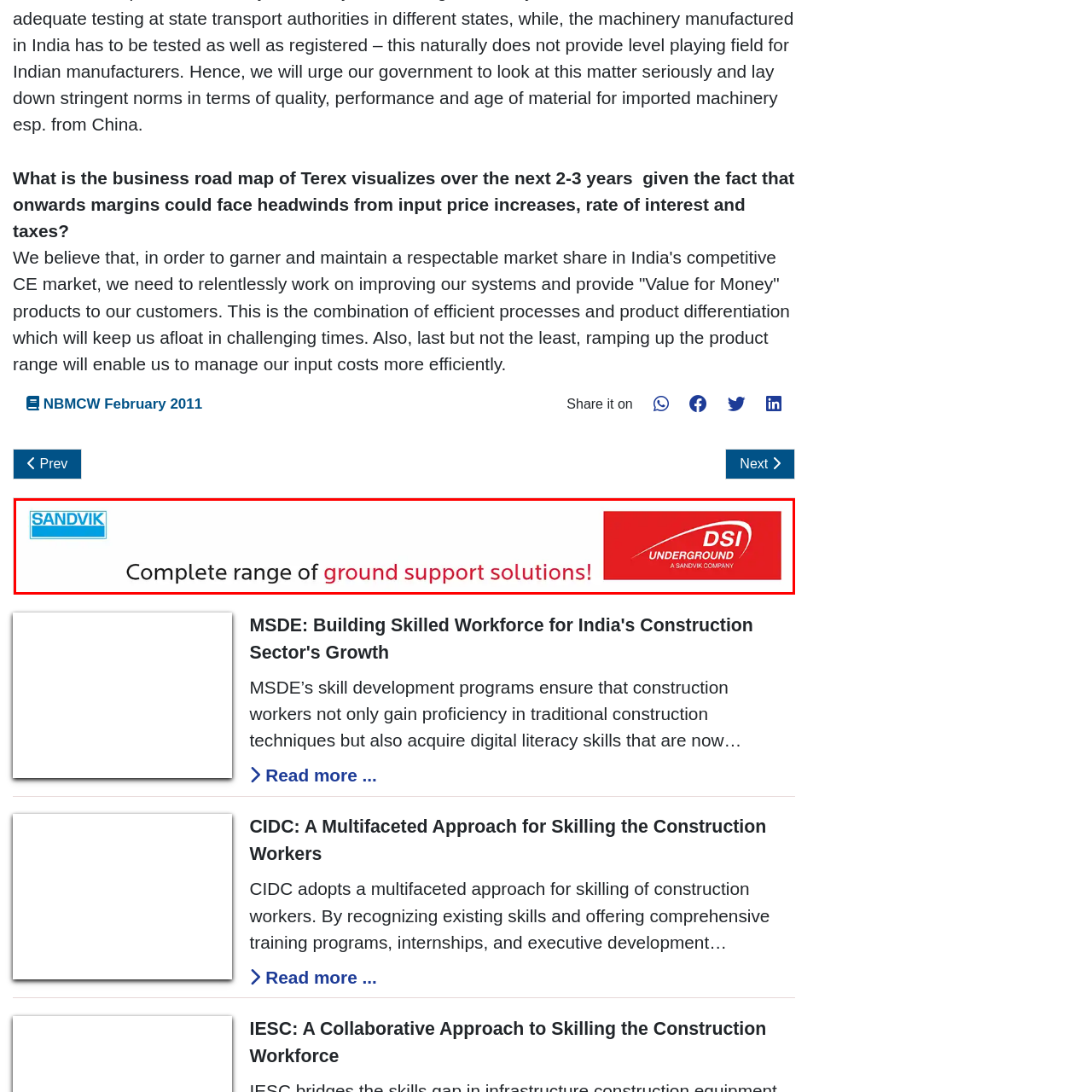Describe extensively the contents of the image within the red-bordered area.

The image features a promotional graphic from Sandvik, showcasing their "Complete range of ground support solutions." The design includes the Sandvik logo in blue at the top left, signifying the brand's identity, while the right side displays the DSI Underground logo in red, indicating its affiliation as a division of Sandvik. The phrase "Complete range of ground support solutions!" is prominently featured in bold, emphasizing the company’s commitment to providing comprehensive support for underground operations. This visual representation underscores Sandvik's expertise and leadership in delivering innovative solutions tailored for the construction and mining industries, particularly in the realm of ground support.